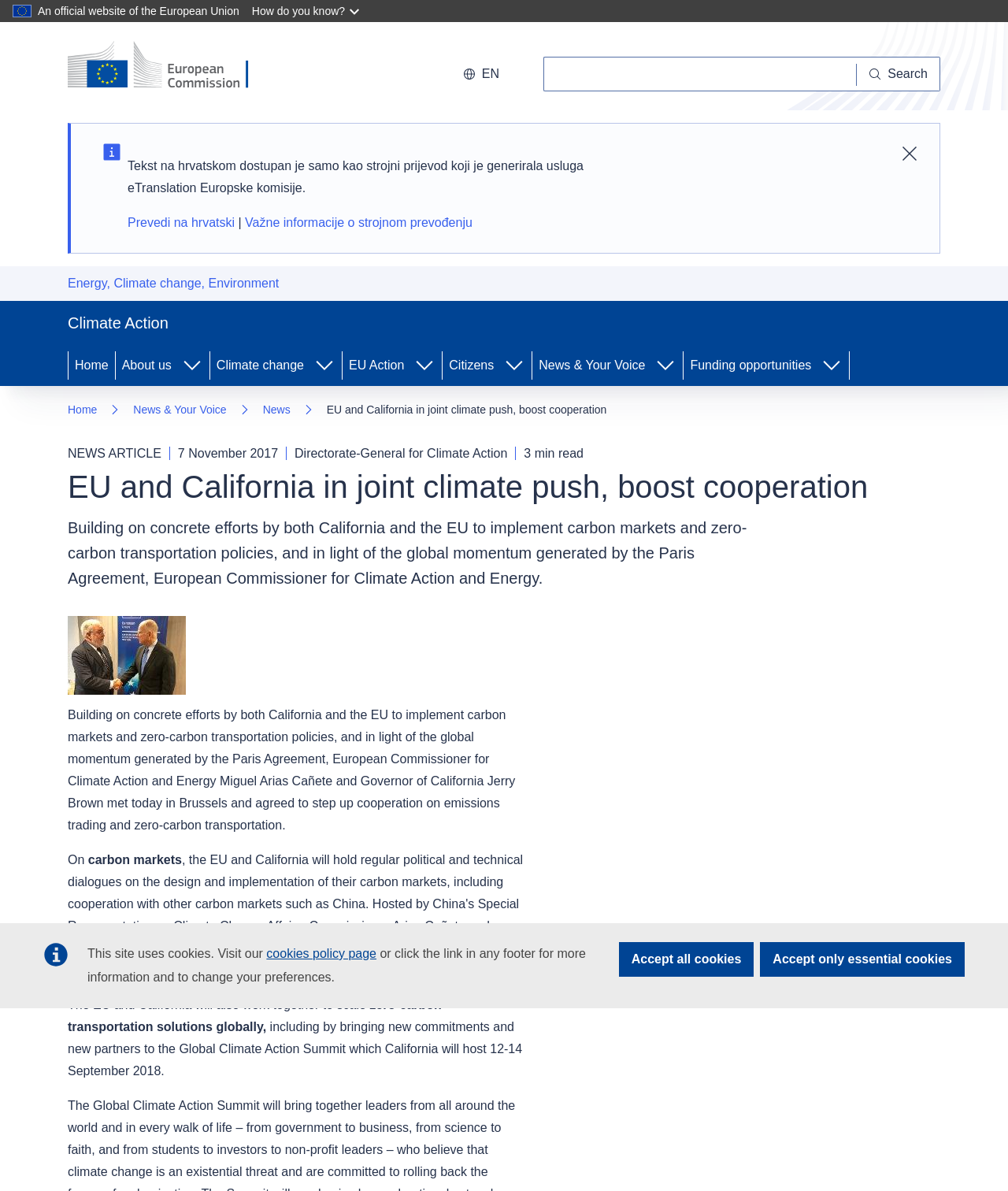Determine the bounding box for the UI element as described: "News & Your Voice". The coordinates should be represented as four float numbers between 0 and 1, formatted as [left, top, right, bottom].

[0.528, 0.29, 0.643, 0.324]